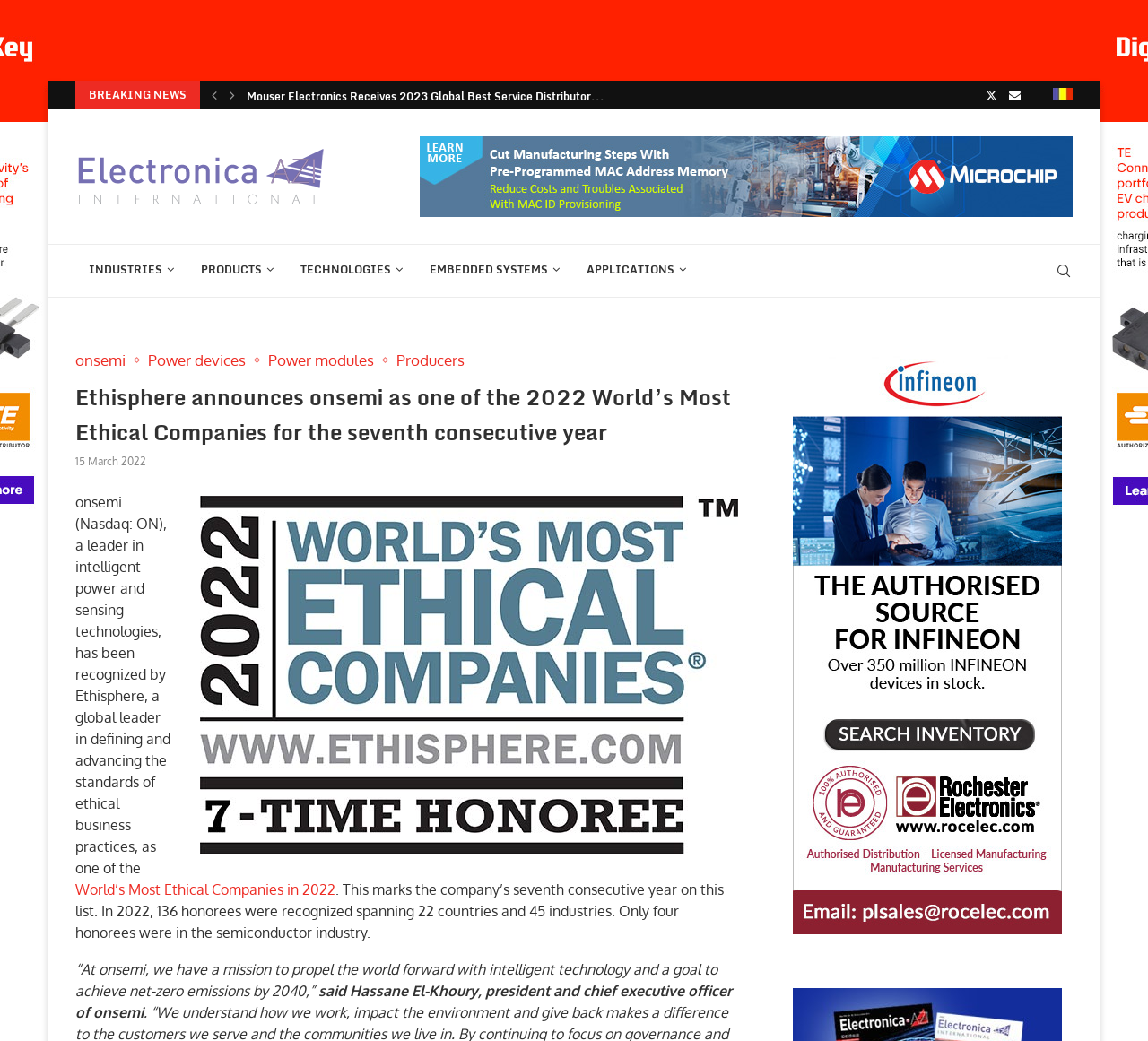What is the industry of the four honorees?
We need a detailed and meticulous answer to the question.

The webpage mentions that only four honorees were in the semiconductor industry, and onsemi is one of them.